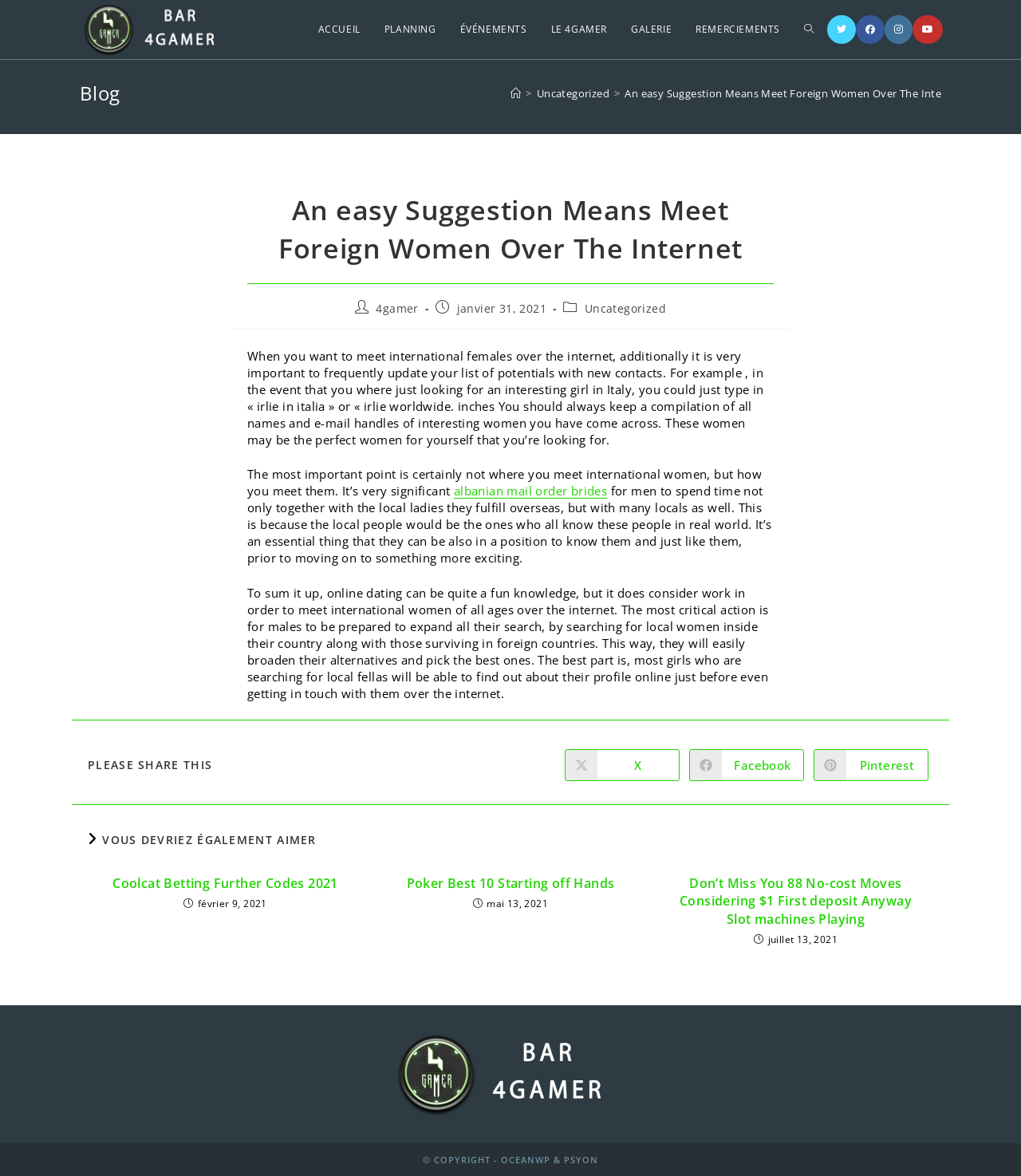Please find the bounding box coordinates in the format (top-left x, top-left y, bottom-right x, bottom-right y) for the given element description. Ensure the coordinates are floating point numbers between 0 and 1. Description: Coolcat Betting Further Codes 2021

[0.095, 0.744, 0.346, 0.759]